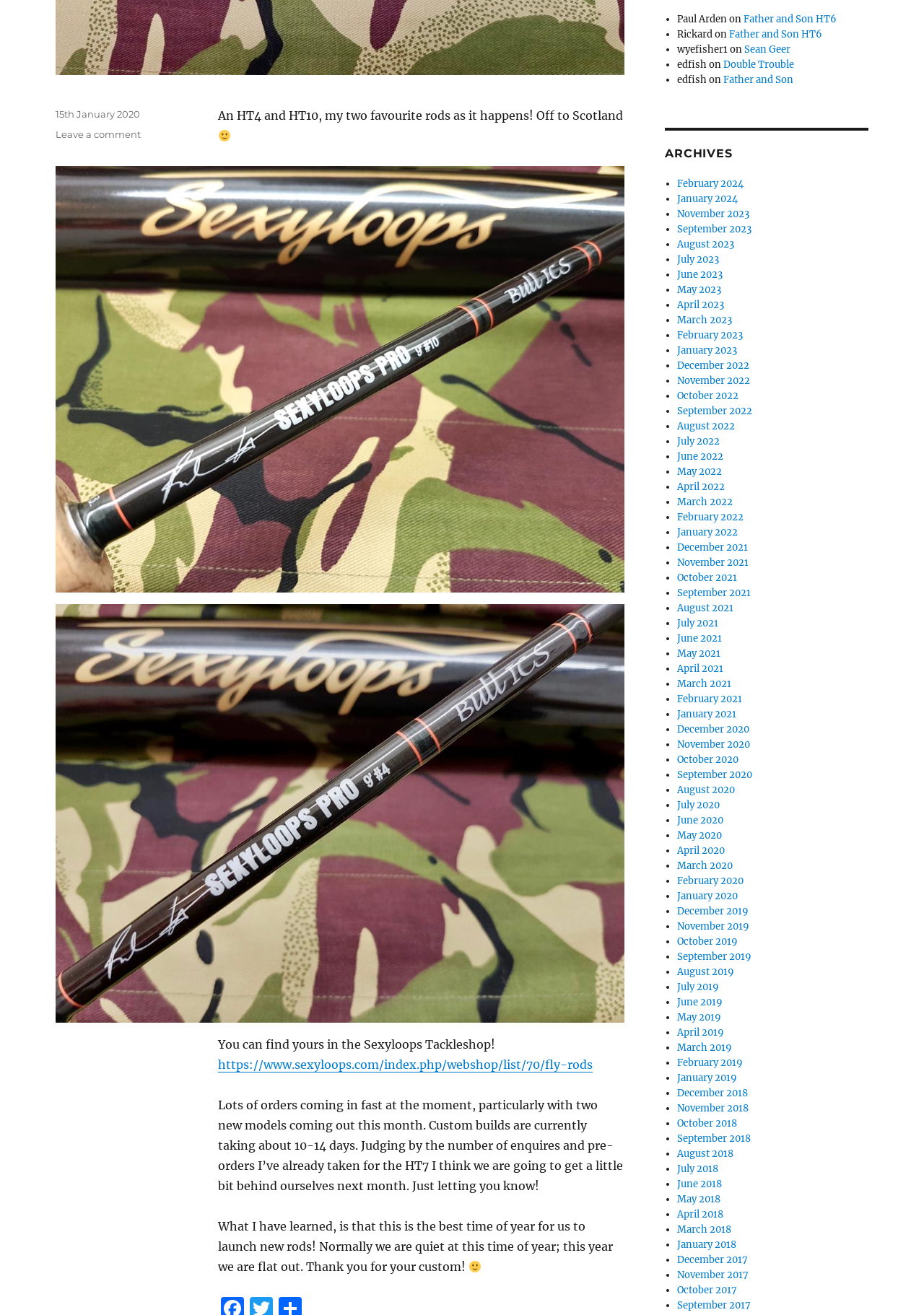Highlight the bounding box coordinates of the element that should be clicked to carry out the following instruction: "Leave a comment on 10-4". The coordinates must be given as four float numbers ranging from 0 to 1, i.e., [left, top, right, bottom].

[0.06, 0.098, 0.153, 0.107]